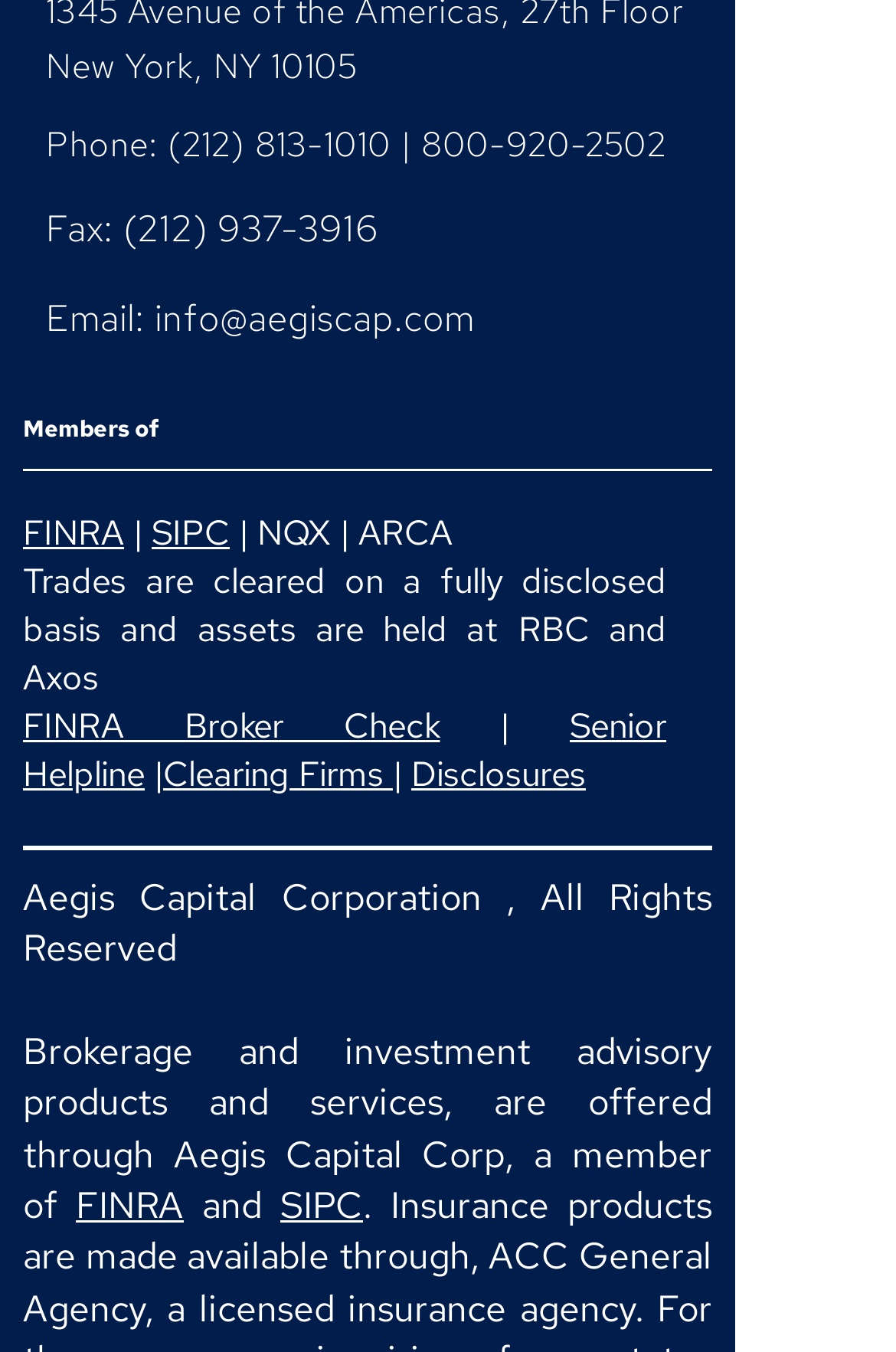Please specify the bounding box coordinates of the clickable section necessary to execute the following command: "Leave a comment".

None